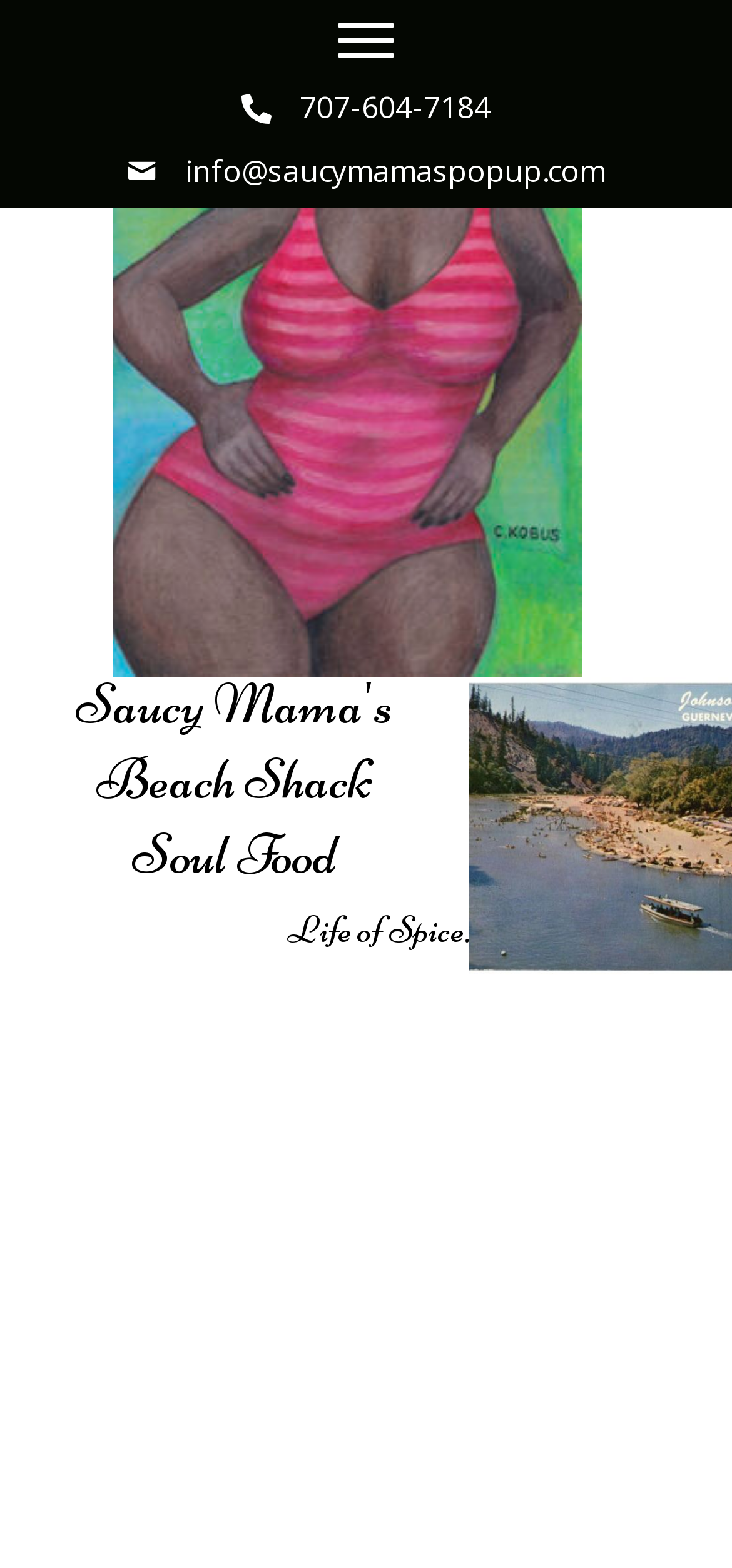What are the lunch hours of Saucy Mama's Pop Up?
Using the screenshot, give a one-word or short phrase answer.

11AM TO 2PM